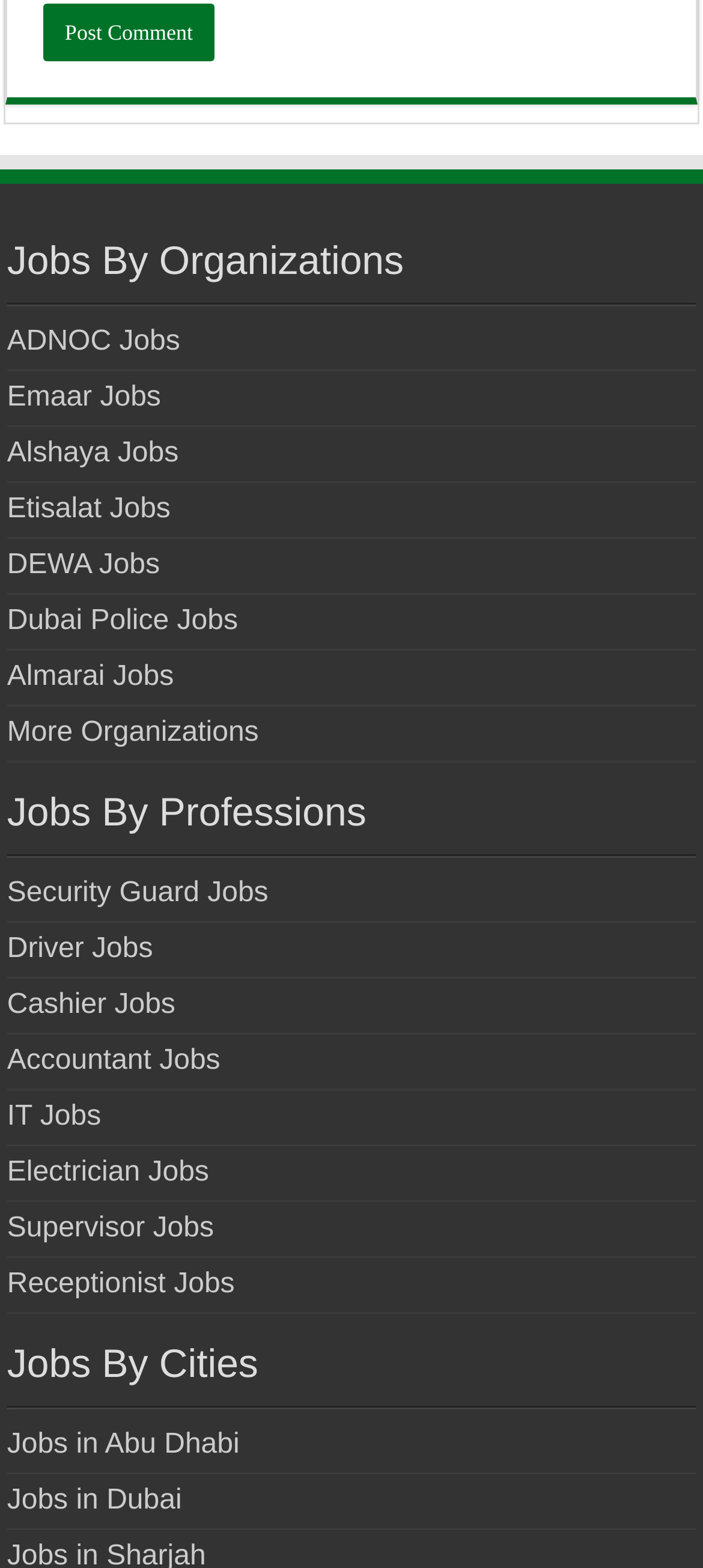From the element description Jobs in Abu Dhabi, predict the bounding box coordinates of the UI element. The coordinates must be specified in the format (top-left x, top-left y, bottom-right x, bottom-right y) and should be within the 0 to 1 range.

[0.01, 0.912, 0.341, 0.931]